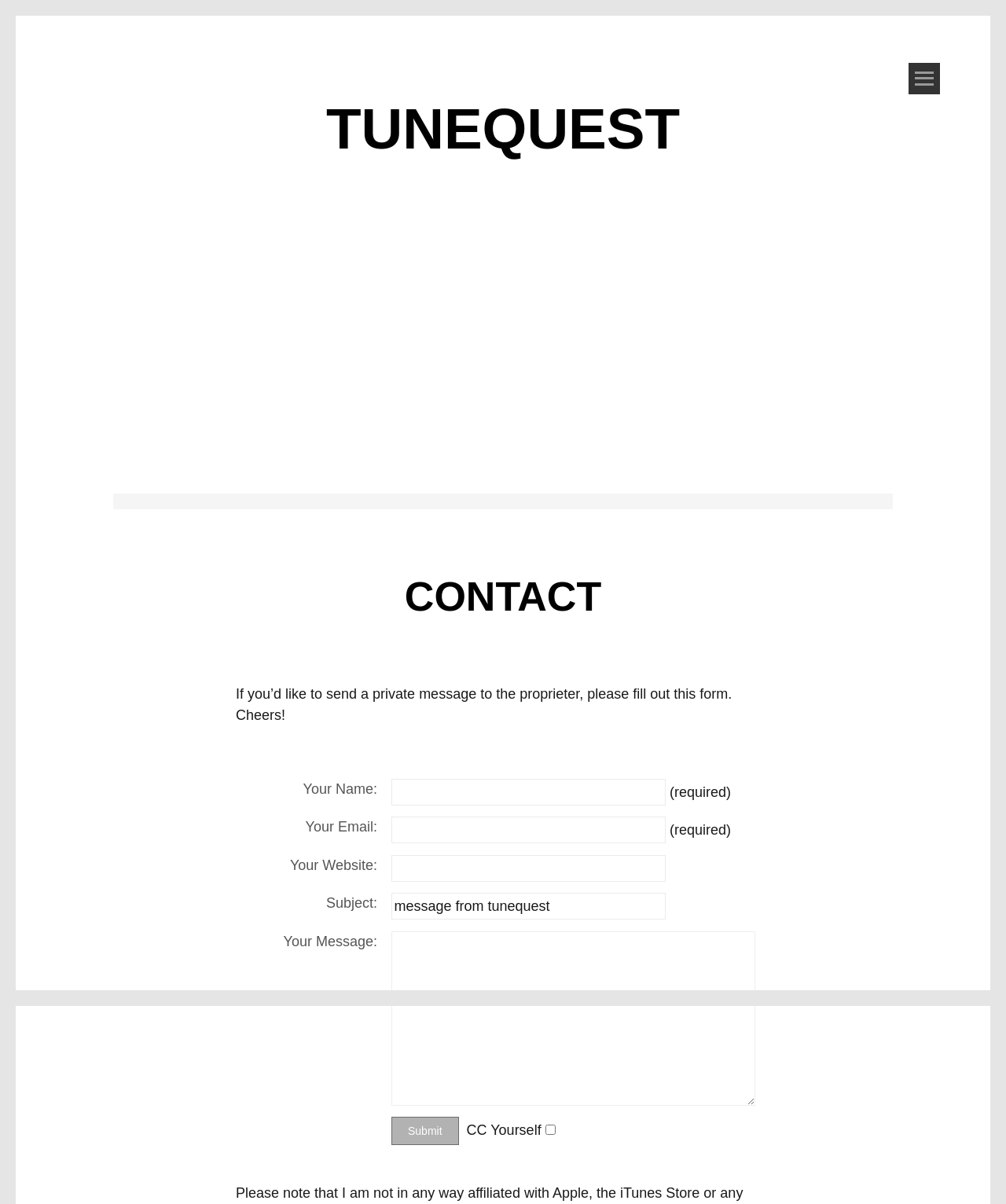Given the element description, predict the bounding box coordinates in the format (top-left x, top-left y, bottom-right x, bottom-right y), using floating point numbers between 0 and 1: aria-label="Advertisement" name="aswift_1" title="Advertisement"

[0.112, 0.142, 0.888, 0.325]